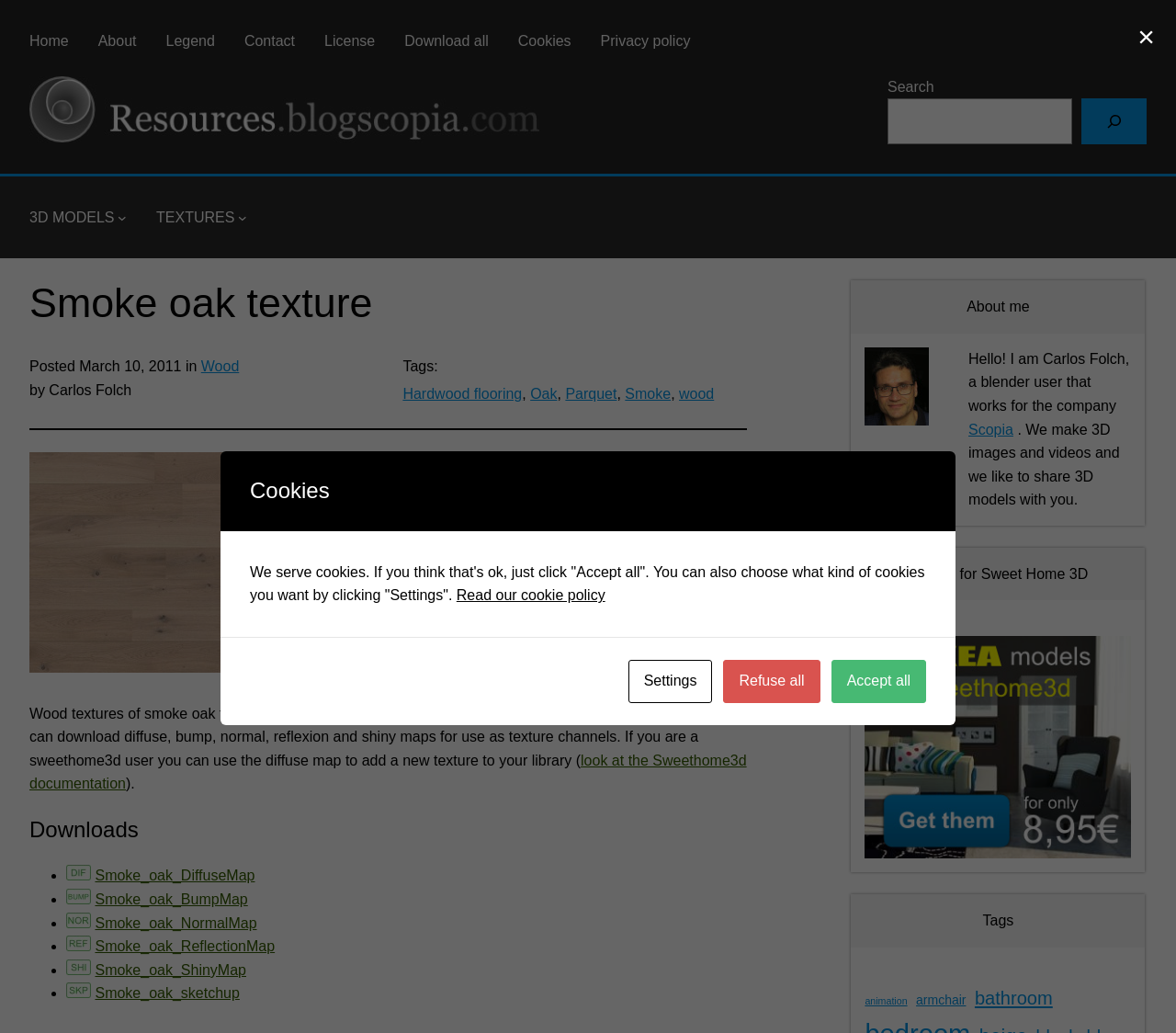Provide a single word or phrase answer to the question: 
What is the license of the wood textures?

Public domain